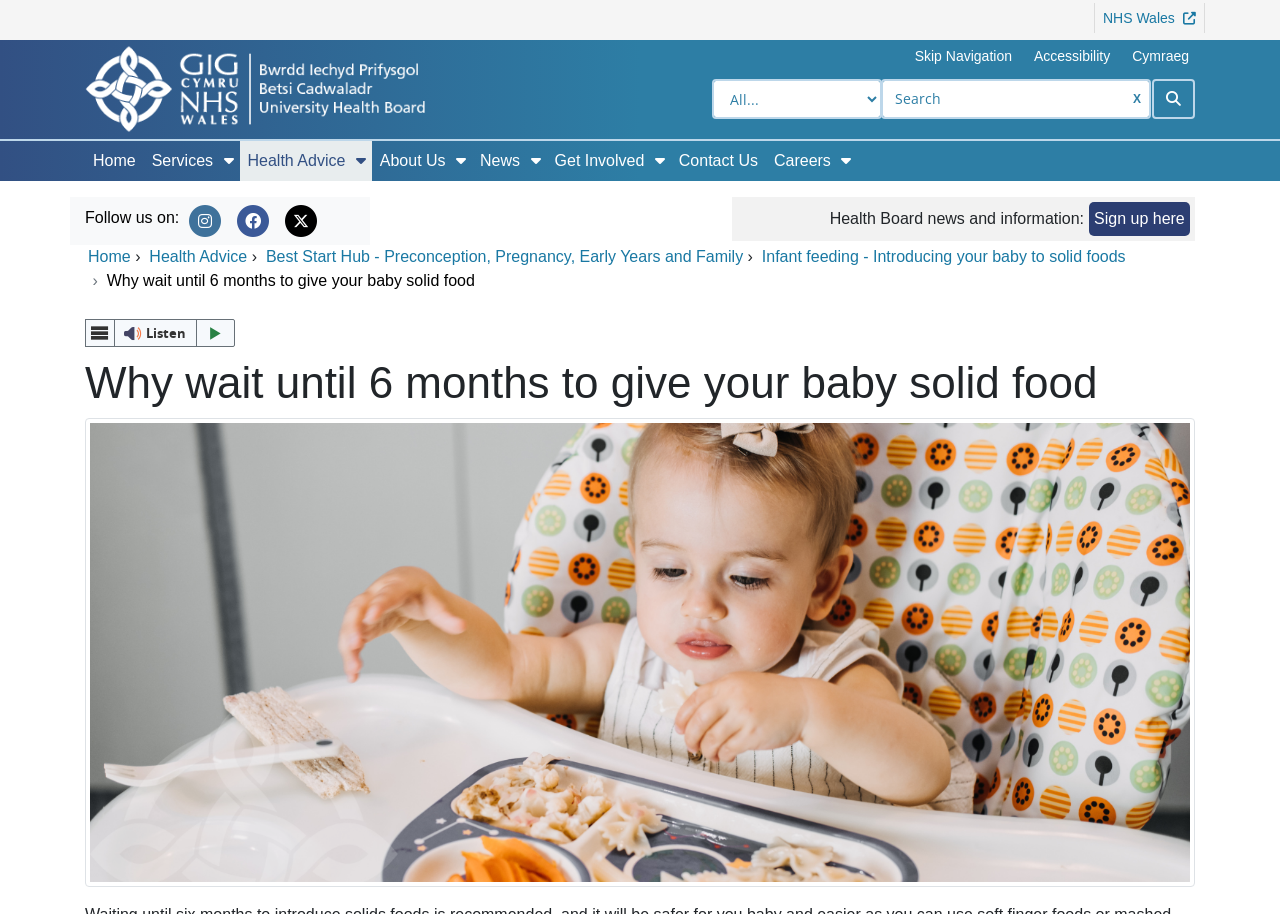Determine the bounding box coordinates of the clickable region to execute the instruction: "Follow on Twitter". The coordinates should be four float numbers between 0 and 1, denoted as [left, top, right, bottom].

[0.217, 0.216, 0.254, 0.268]